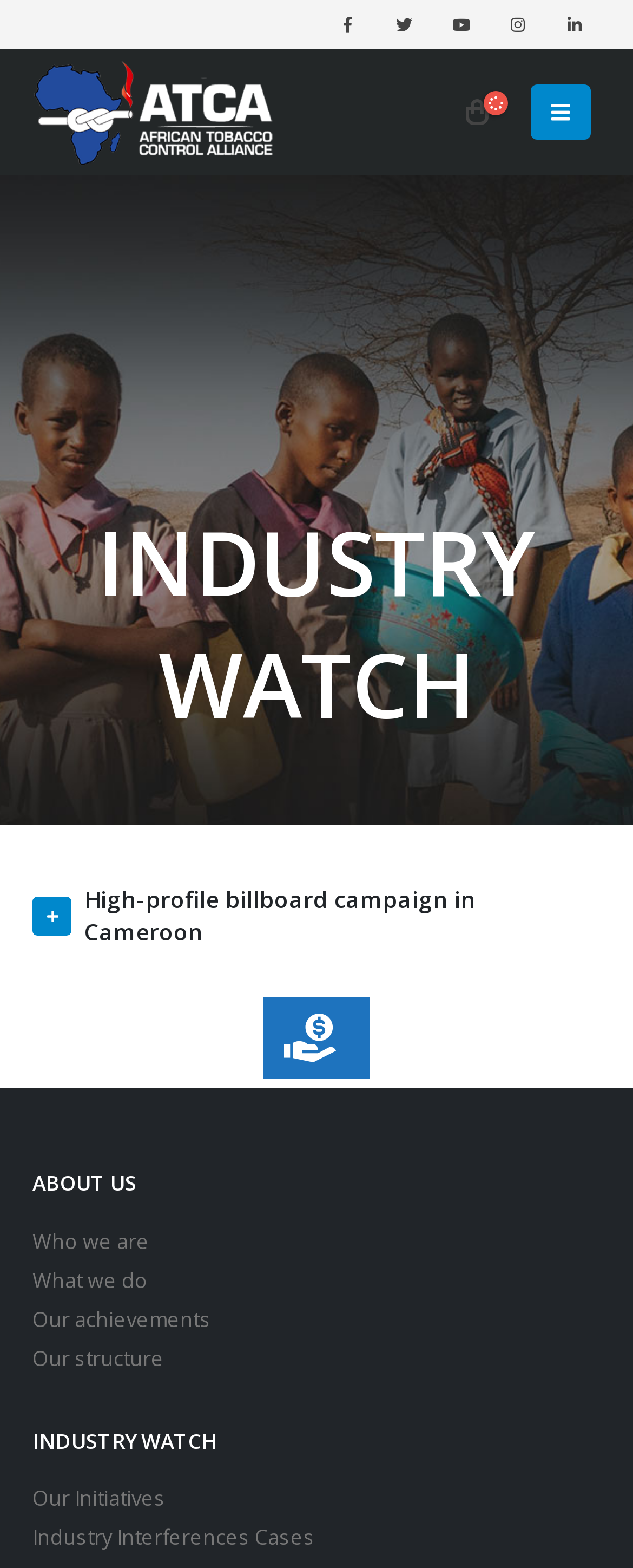Locate the bounding box coordinates of the item that should be clicked to fulfill the instruction: "Click the Facebook link".

[0.51, 0.0, 0.587, 0.031]